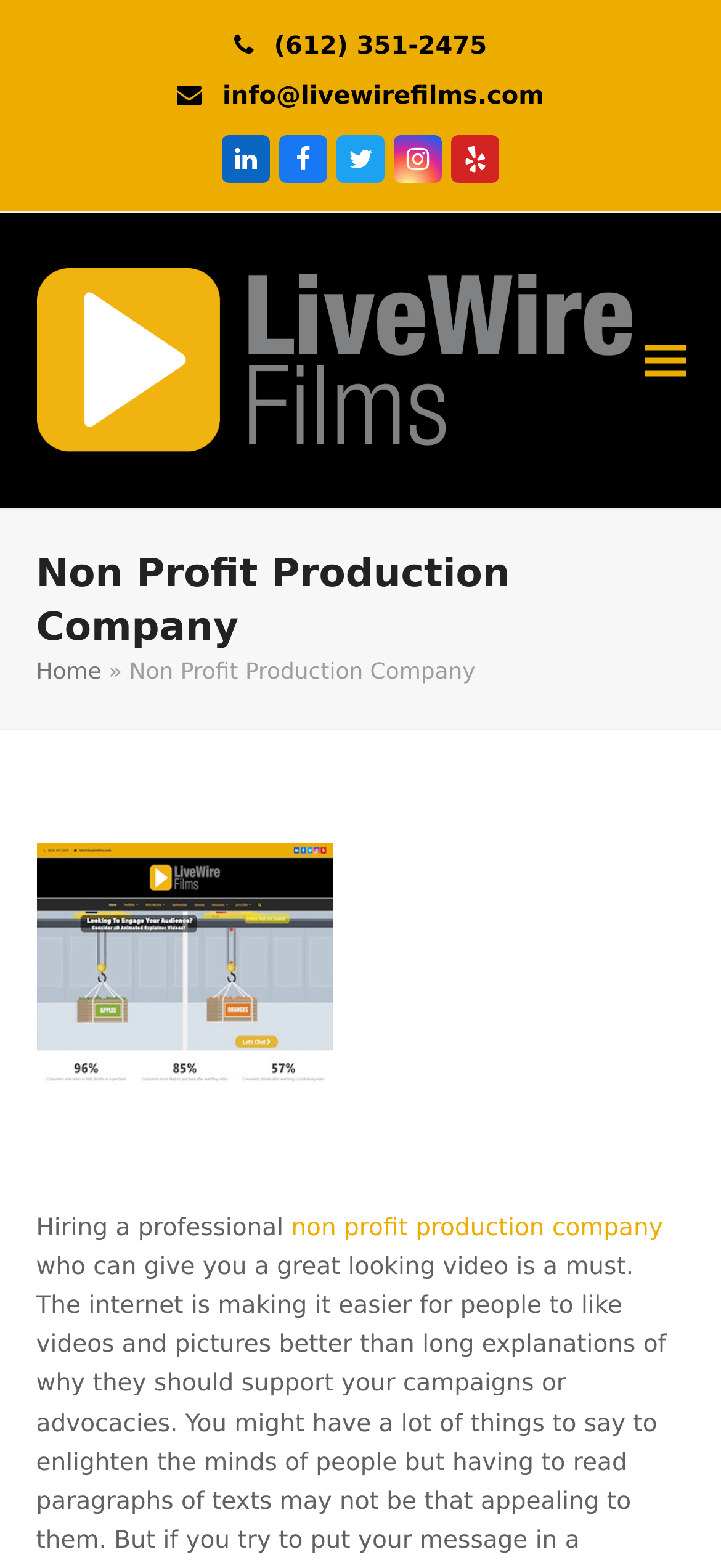Based on the visual content of the image, answer the question thoroughly: How many social media links are available?

I counted the number of social media links by looking at the top section of the webpage, where the social media links are usually displayed. I found links to LinkedIn, Facebook, Twitter, Instagram, and Yelp.